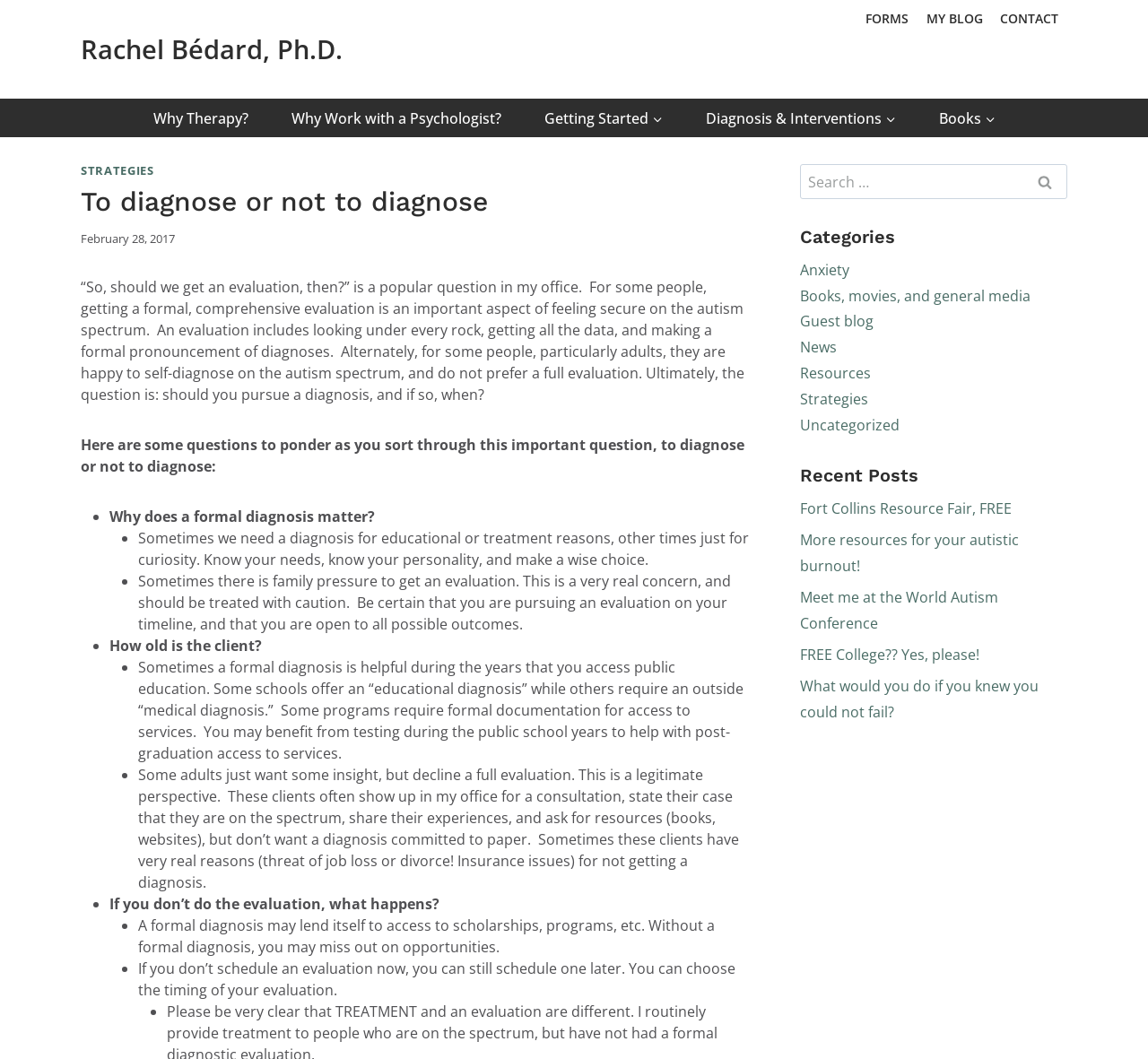Can you find the bounding box coordinates of the area I should click to execute the following instruction: "Search for a topic"?

[0.697, 0.155, 0.93, 0.188]